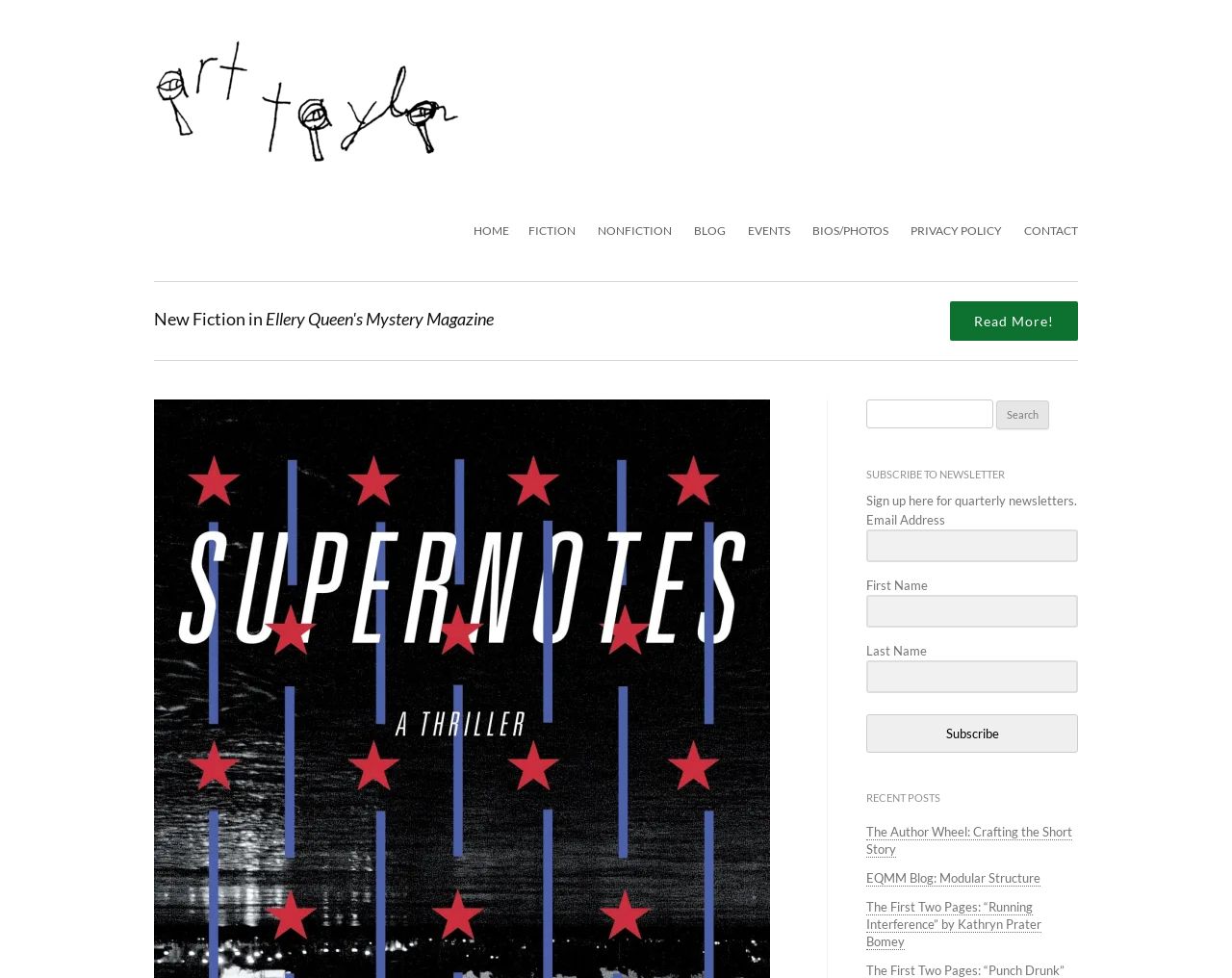Give a detailed account of the webpage, highlighting key information.

The webpage appears to be a review of the book "Supernotes" by Agent Kasper and Luigi Carletti, published on the Washington Post website. At the top-left corner, there is a group element containing a link and an image. The link is not labeled, but the image is likely a thumbnail or icon related to the book.

Below this group, there is a "Skip to content" link, followed by a navigation menu with links to various sections of the website, including "HOME", "FICTION", "NONFICTION", "BLOG", "EVENTS", "BIOS/PHOTOS", "PRIVACY POLICY", and "CONTACT". These links are arranged horizontally across the top of the page.

On the left side of the page, there is a section with a heading "New Fiction in" and a "Read More!" link below it. To the right of this section, there is a search bar with a label "Search for:" and a textbox to enter search queries. Below the search bar, there is a section to subscribe to a newsletter, with fields to enter an email address, first name, and last name, and a "Subscribe" button.

Further down the page, there is a section with a heading "RECENT POSTS" and three links to recent articles, including "The Author Wheel: Crafting the Short Story", "EQMM Blog: Modular Structure", and "The First Two Pages: “Running Interference” by Kathryn Prater Bomey".